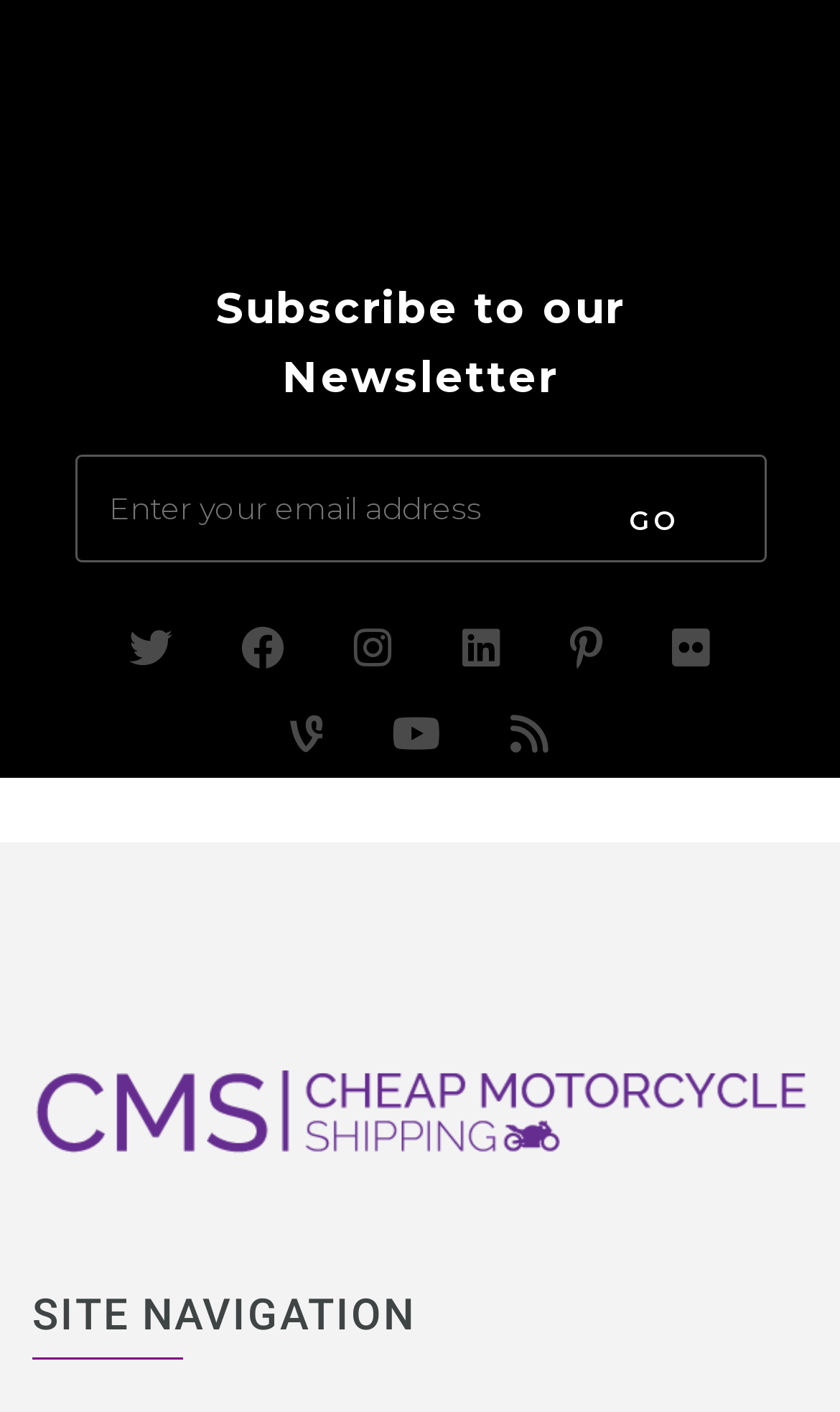Pinpoint the bounding box coordinates of the element to be clicked to execute the instruction: "Submit email address".

[0.685, 0.337, 0.873, 0.383]